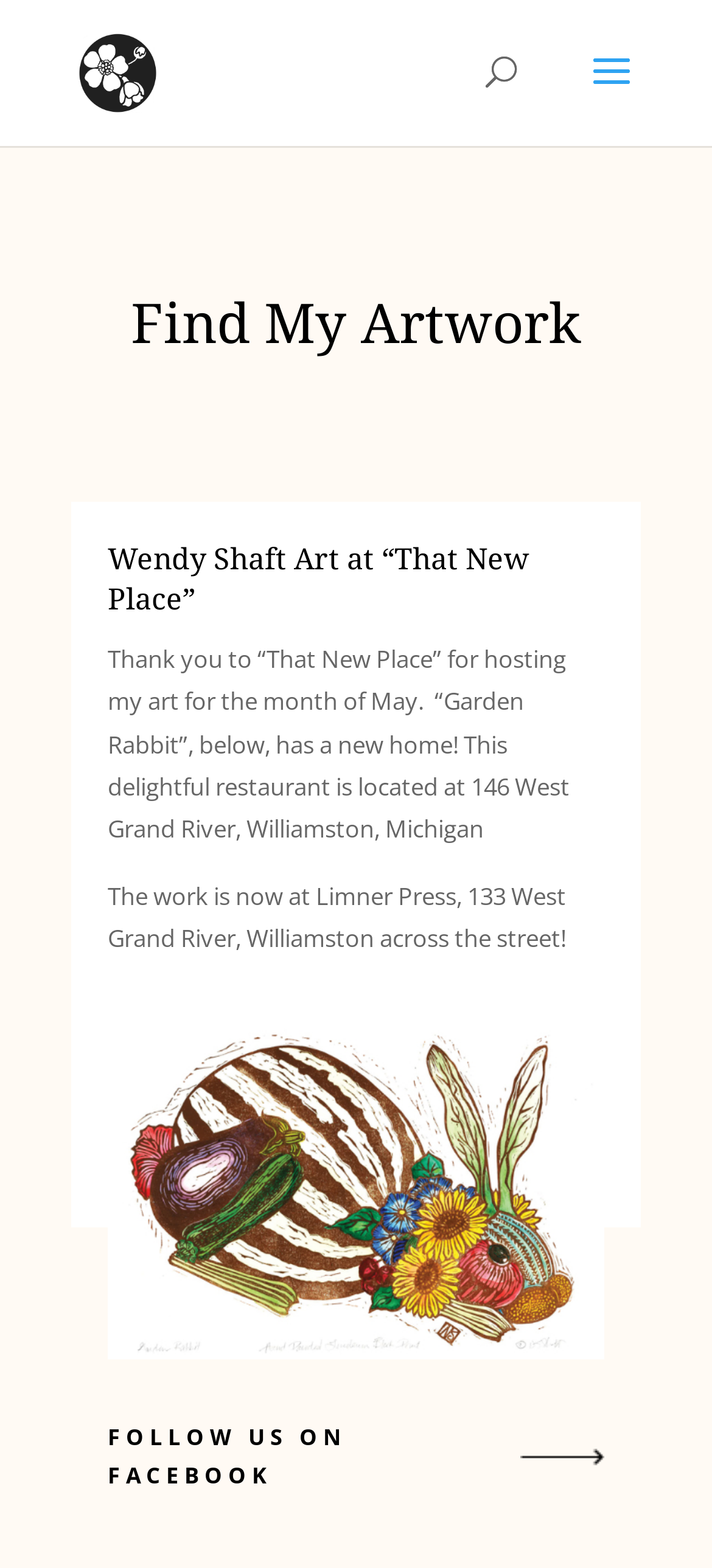Identify the coordinates of the bounding box for the element described below: "Follow us on Facebook". Return the coordinates as four float numbers between 0 and 1: [left, top, right, bottom].

[0.151, 0.902, 0.849, 0.958]